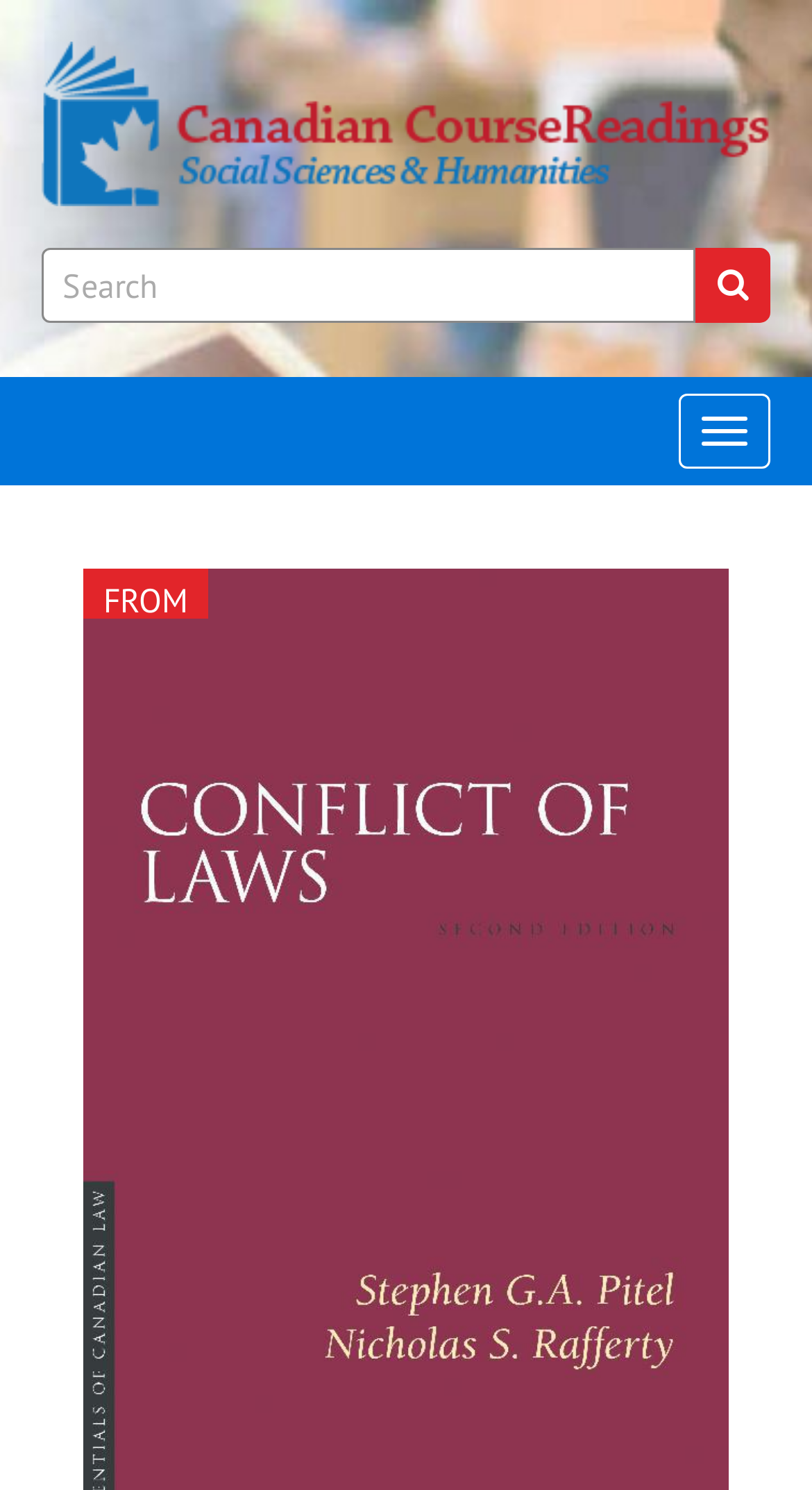Using the webpage screenshot, locate the HTML element that fits the following description and provide its bounding box: "alt="Canadian Course Readings"".

[0.051, 0.028, 0.949, 0.138]